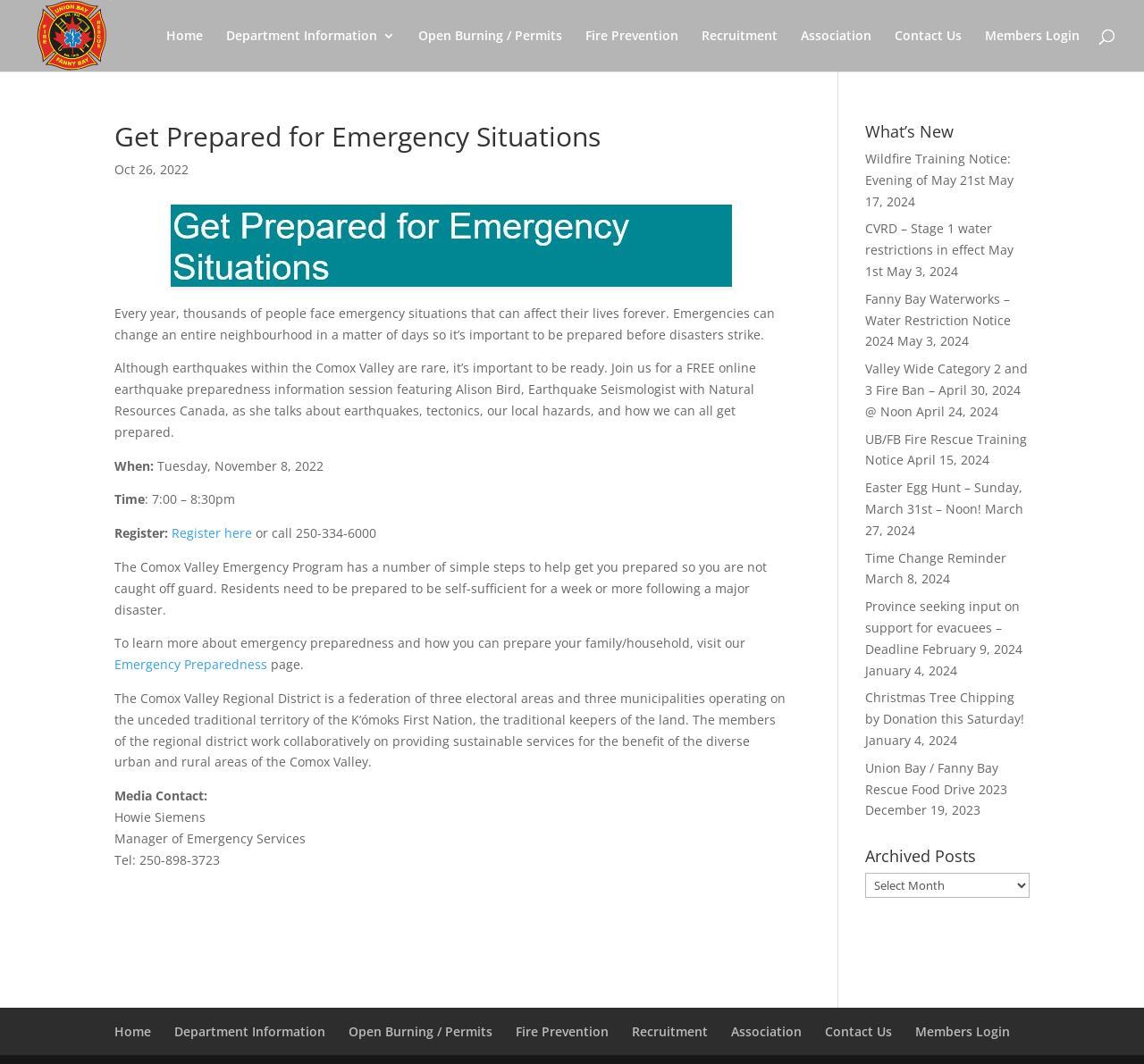Please specify the bounding box coordinates of the region to click in order to perform the following instruction: "View archived posts".

[0.756, 0.82, 0.9, 0.844]